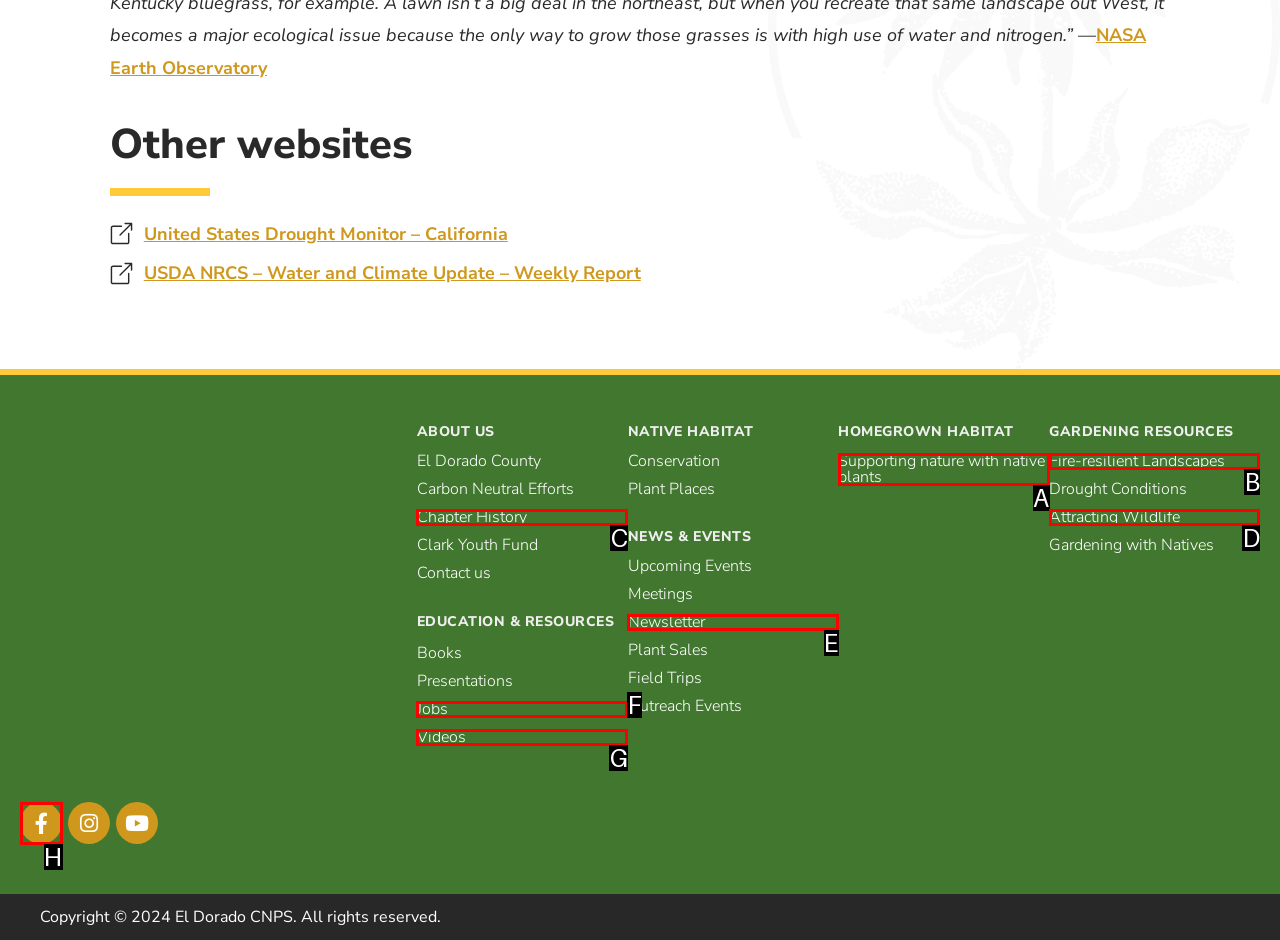Which lettered option matches the following description: Attracting Wildlife
Provide the letter of the matching option directly.

D